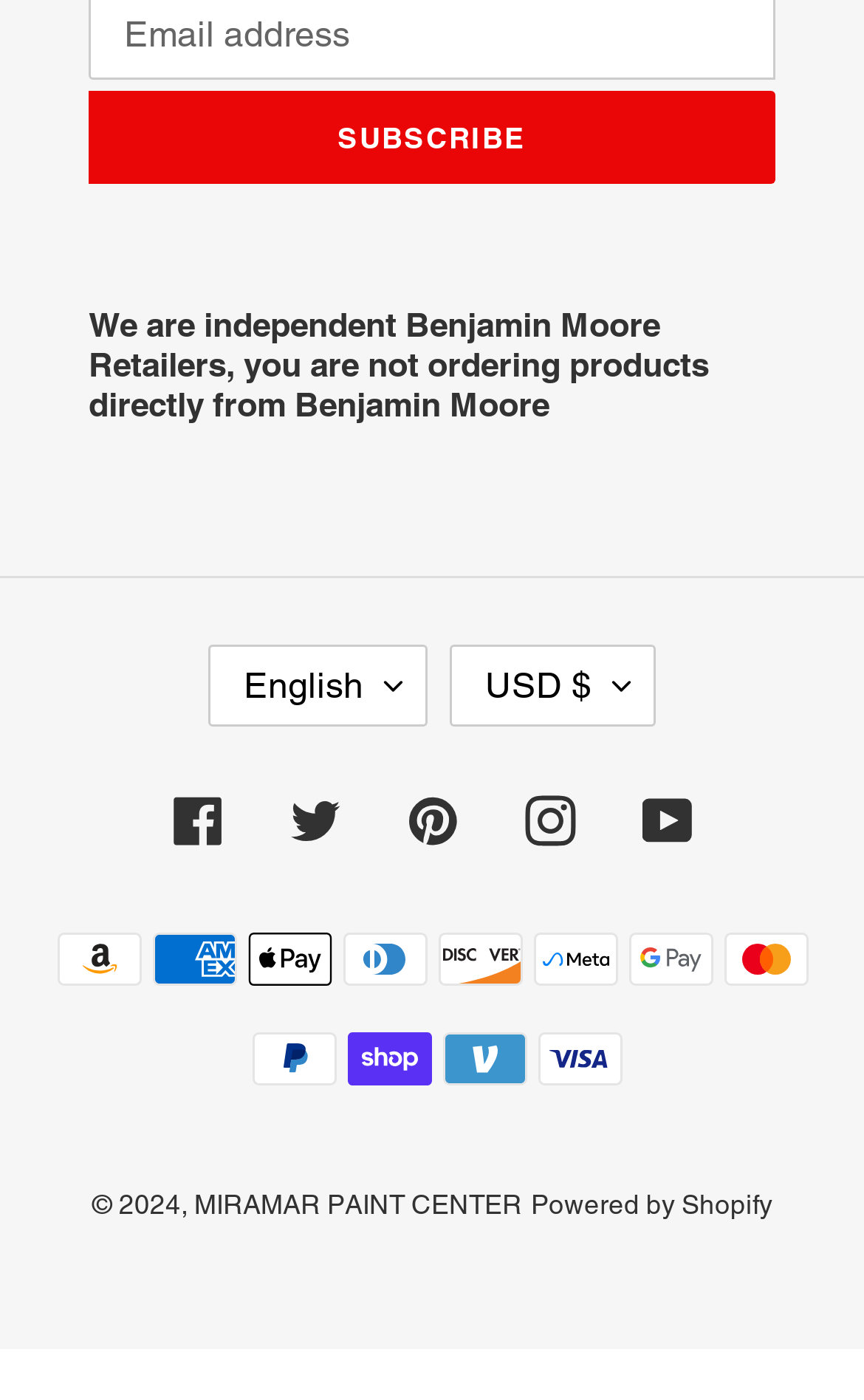Please provide a short answer using a single word or phrase for the question:
What is the payment method with the icon of a fruit?

Apple Pay